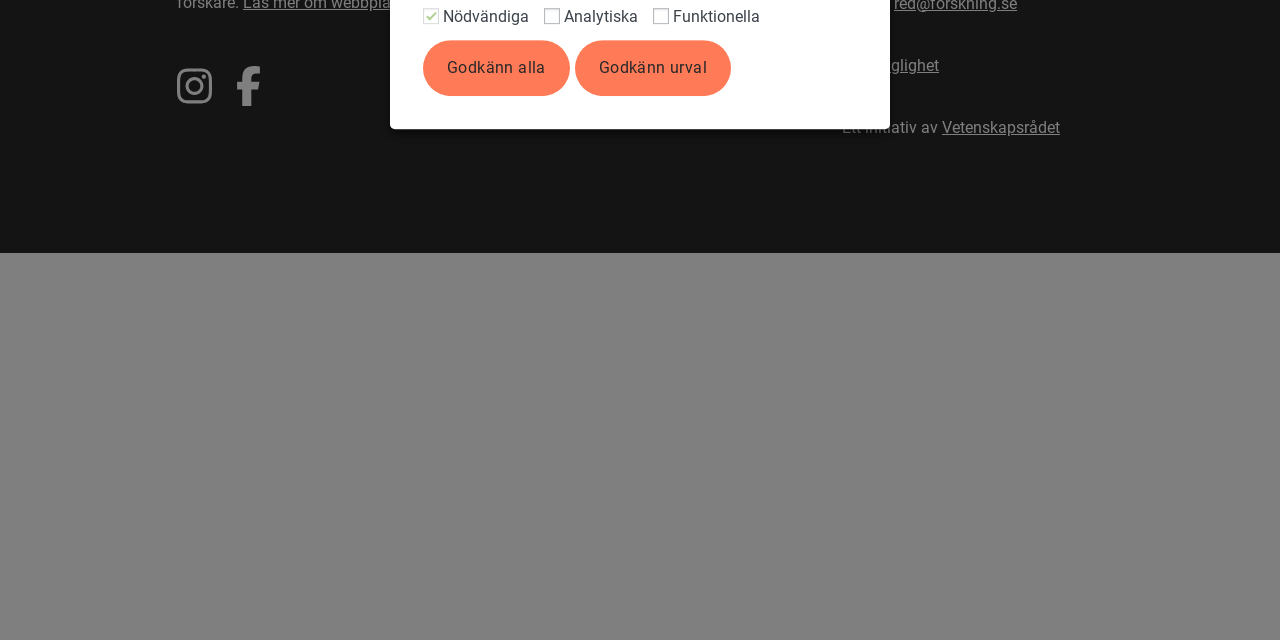Determine the bounding box coordinates for the HTML element described here: "aria-label="Besök oss på Instagram"".

[0.138, 0.102, 0.166, 0.165]